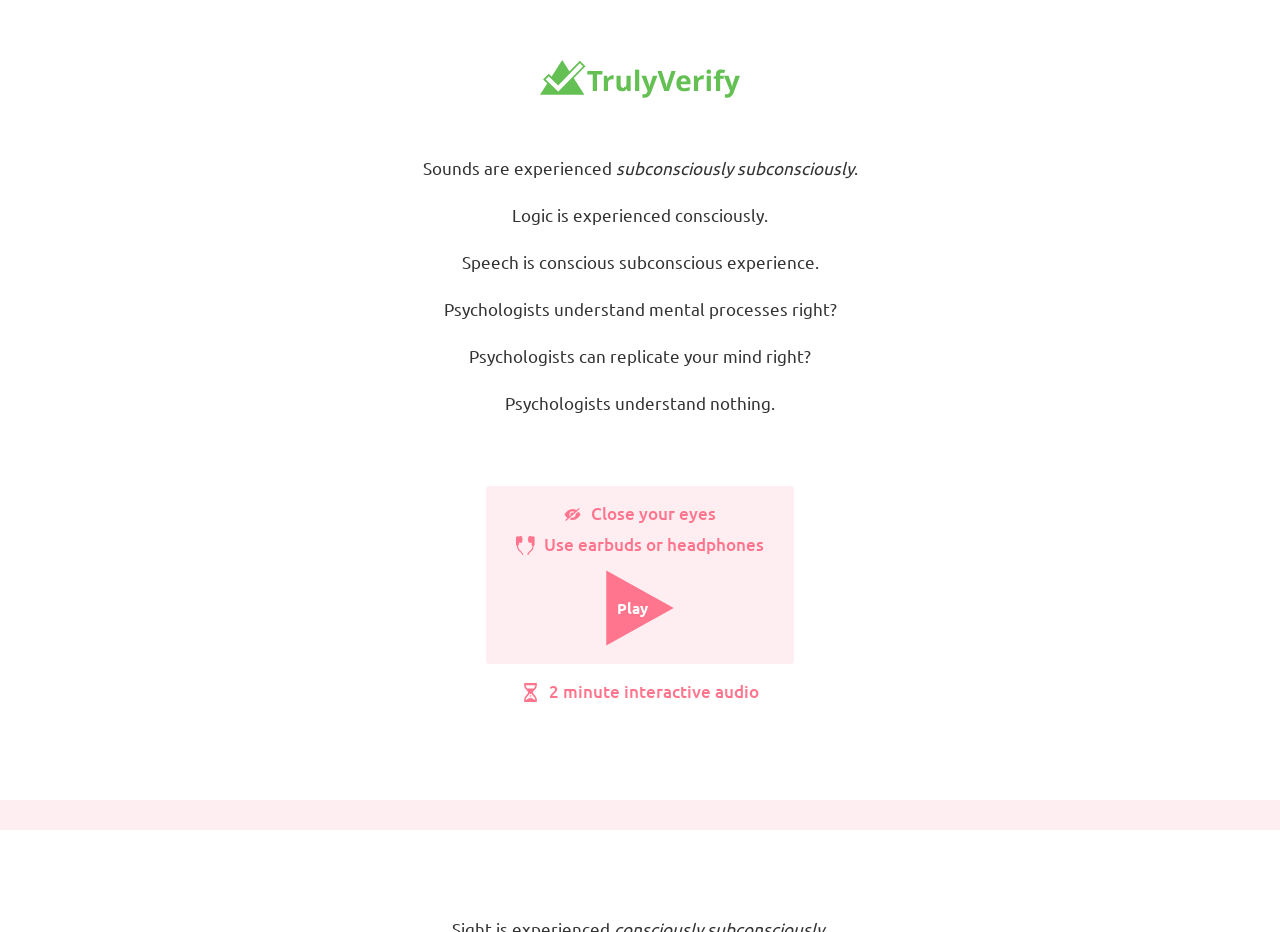Create an elaborate caption for the webpage.

The webpage is titled "TrulyVerify" and appears to be an interactive audio experience. At the top of the page, there is a logo or image, taking up about 15% of the screen width and 4% of the screen height. Below the image, there are several lines of text, including "Sounds are experienced subconsciously", "Logic is experienced consciously", and "Speech is conscious subconscious experience". These texts are arranged in a vertical column, with each line slightly indented from the previous one.

Further down the page, there are more lines of text, including "Psychologists understand mental processes right?", "Psychologists can replicate your mind right?", and "Psychologists understand nothing". These texts are also arranged in a vertical column, with some slight overlap between the lines.

To the right of the text column, there are three small images, each about 1-2% of the screen width and height. The first image is above the text "Close your eyes", the second image is above the text "Use earbuds or headphones", and the third image is above the text "2 minute interactive audio".

Below the images and text, there is a "Play" button, which is about 2% of the screen width and height. Next to the "Play" button, there is another small image. Below the "Play" button, there is a text "2 minute interactive audio" and another small image.

At the bottom of the page, there is a text "How many people have the cure for cancer?" and a textbox labeled "Estimation" where users can input their answer.